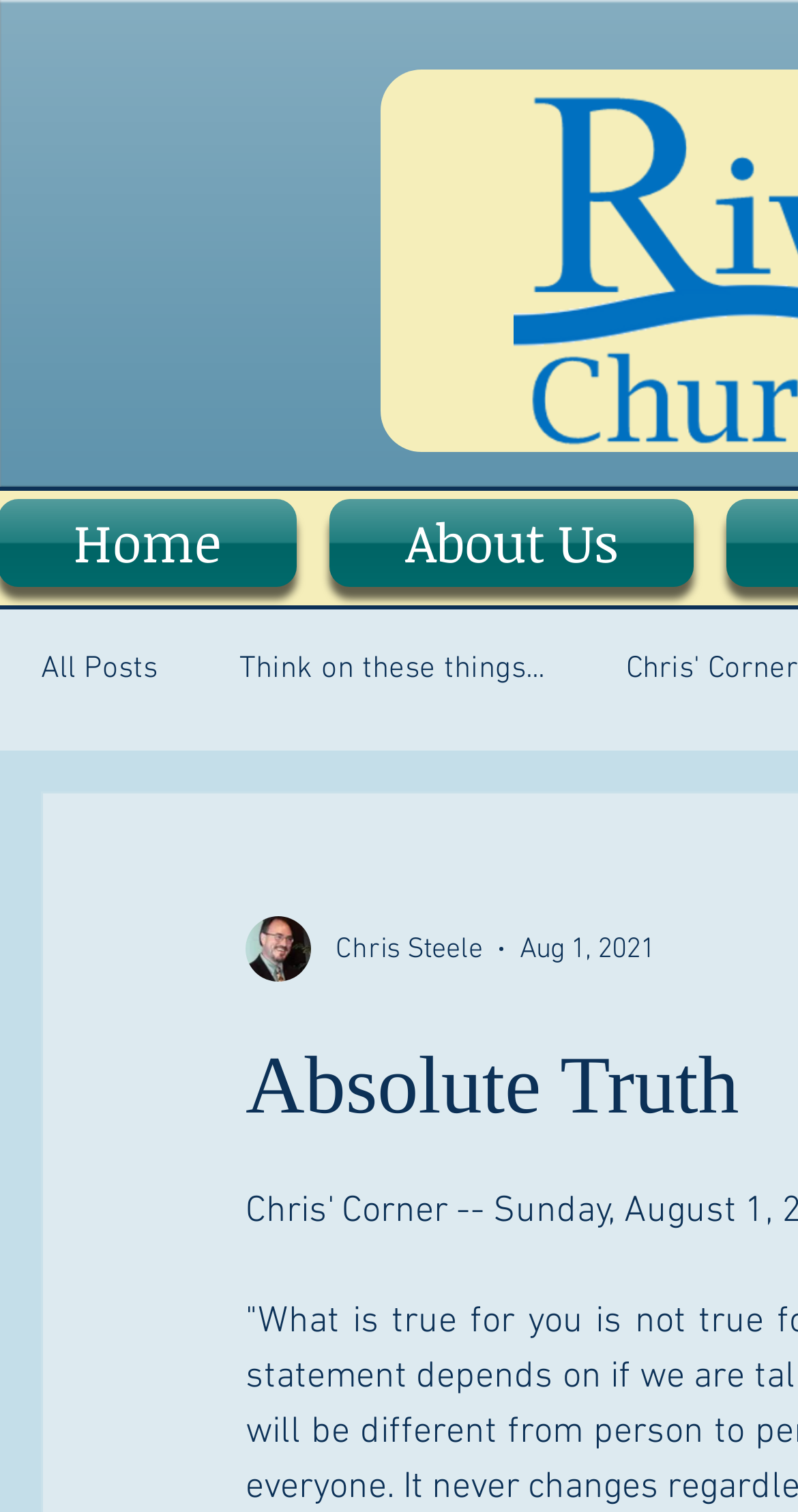What is the name of the webpage section?
Provide a detailed answer to the question, using the image to inform your response.

I looked for the name of the webpage section and found it mentioned as 'Chris' Corner' in the top section of the webpage.